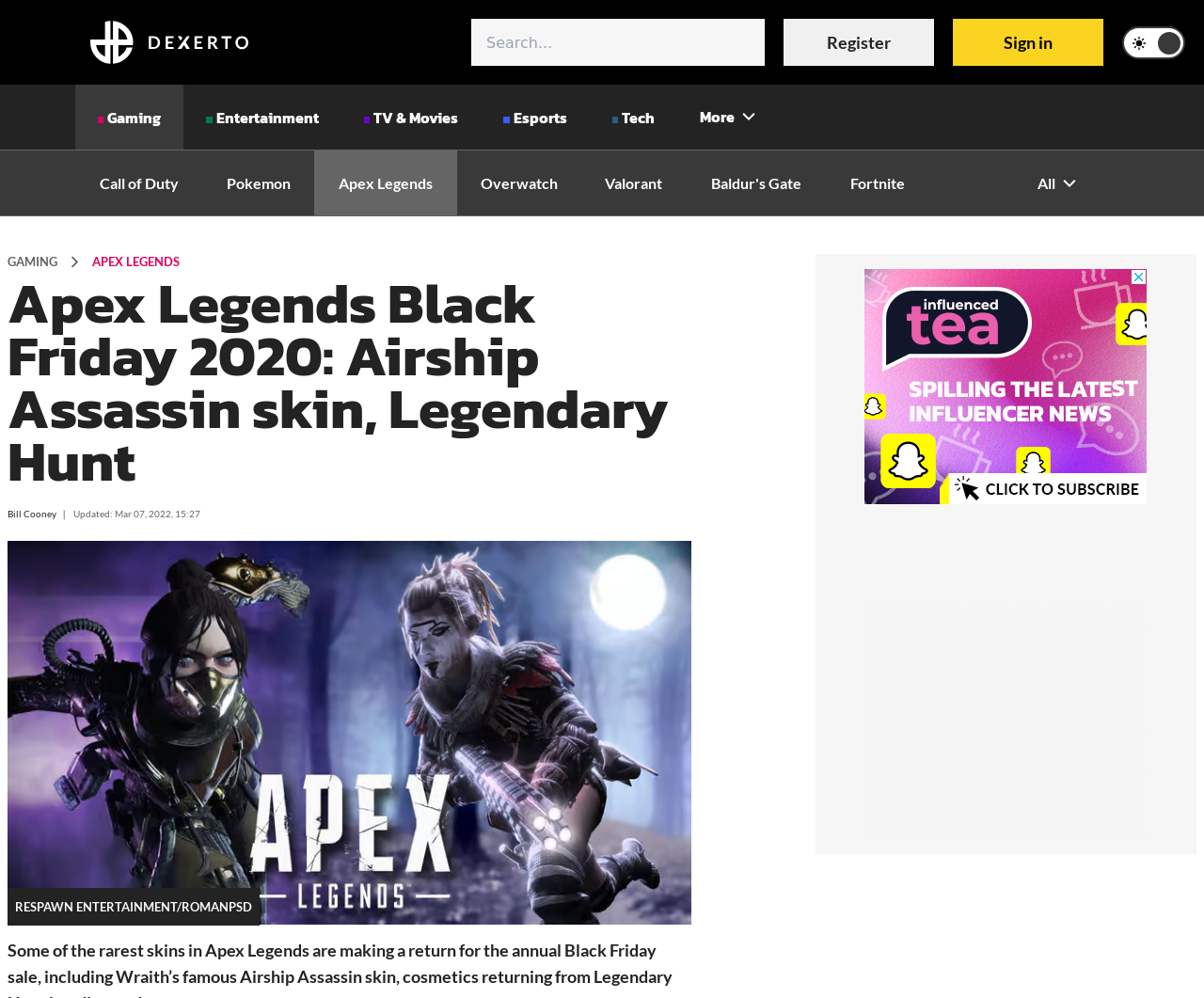What is the first game listed in the list of games?
Refer to the image and provide a concise answer in one word or phrase.

Call of Duty